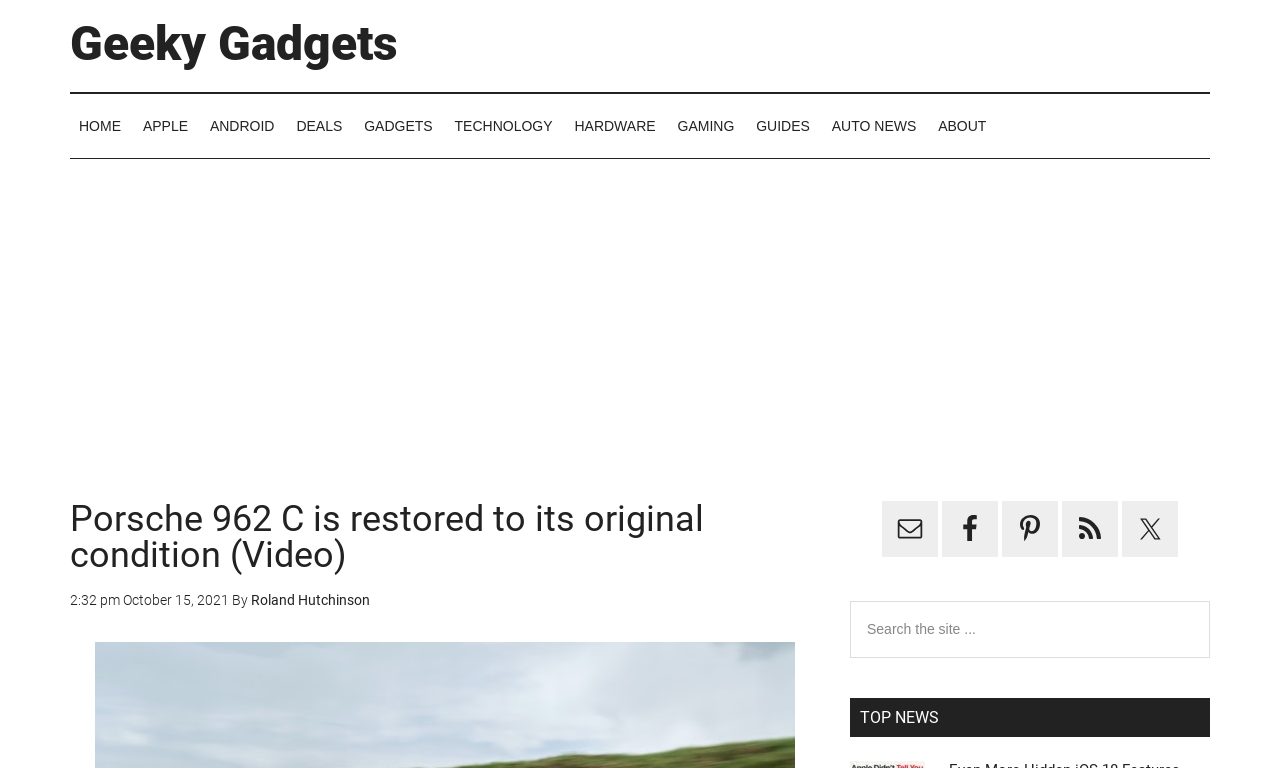Provide a short, one-word or phrase answer to the question below:
What is the author of the main article?

Roland Hutchinson